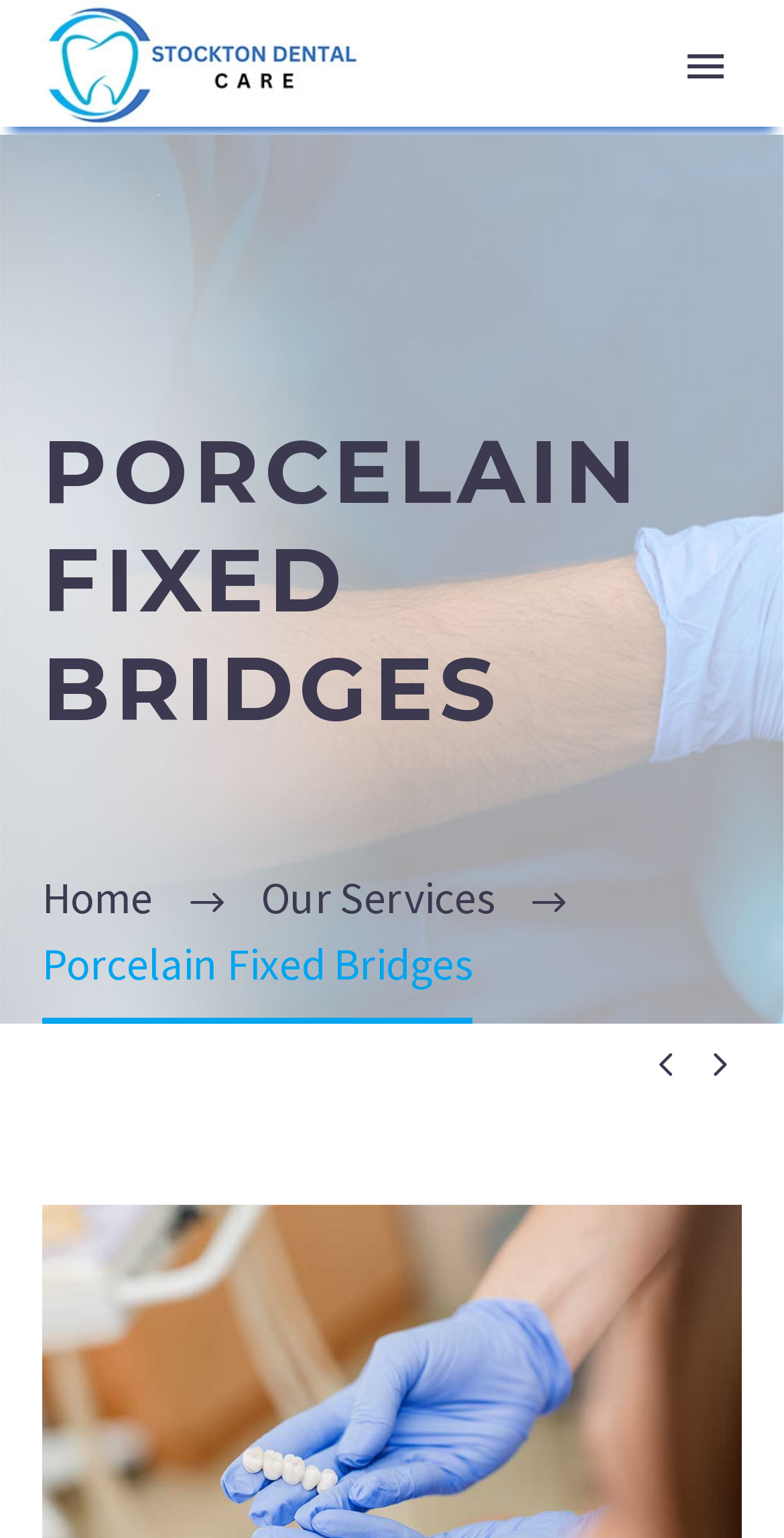Provide a brief response using a word or short phrase to this question:
What is the main topic of this webpage?

Porcelain Fixed Bridges